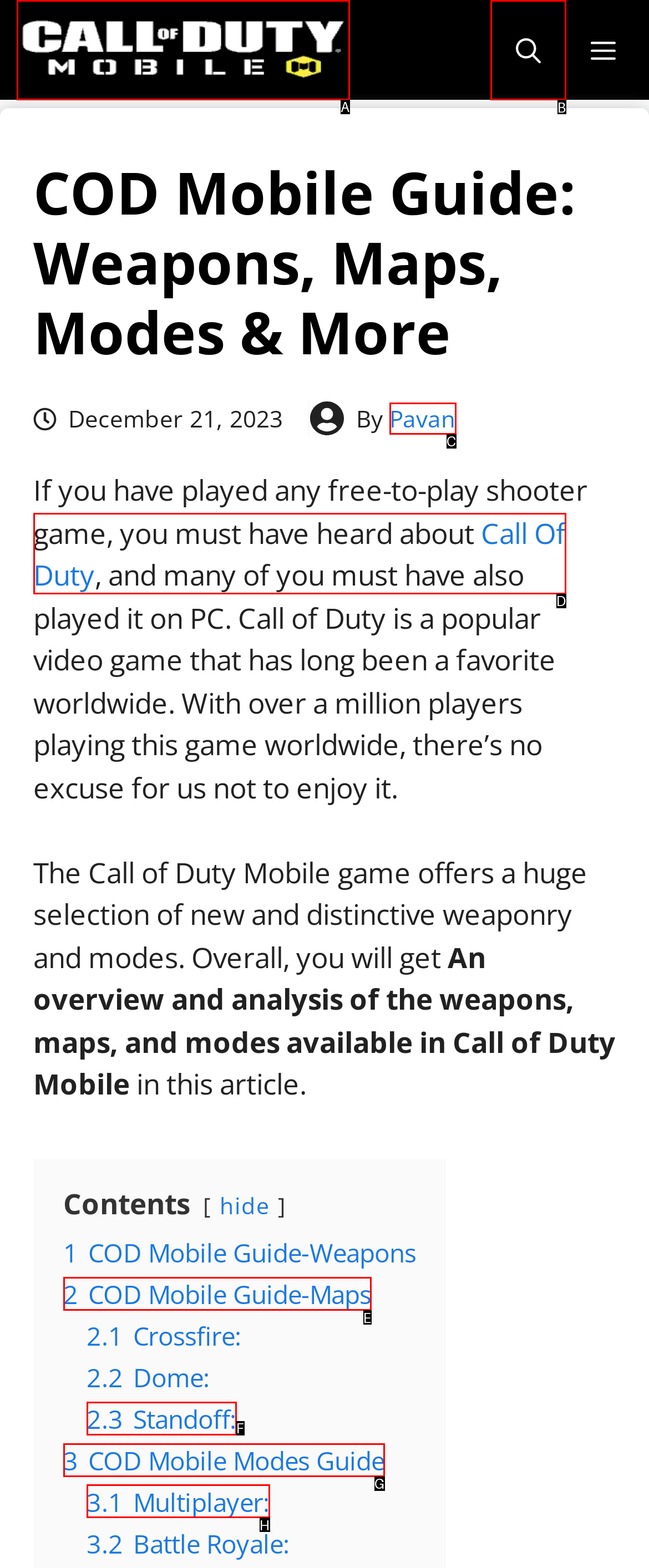Specify the letter of the UI element that should be clicked to achieve the following: Open the search bar
Provide the corresponding letter from the choices given.

B